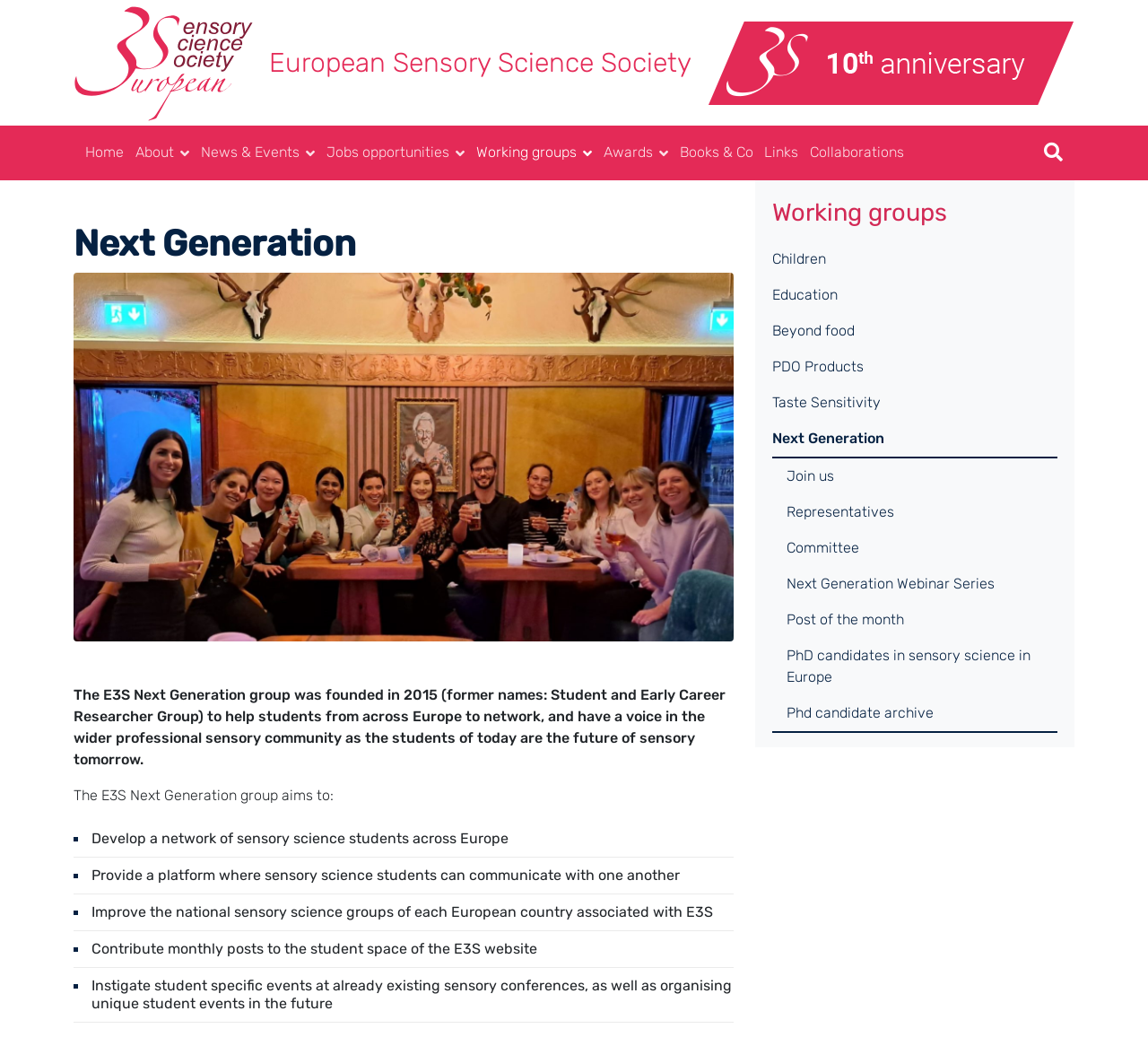Respond with a single word or phrase to the following question: What is the last link in the Working groups section?

Next Generation